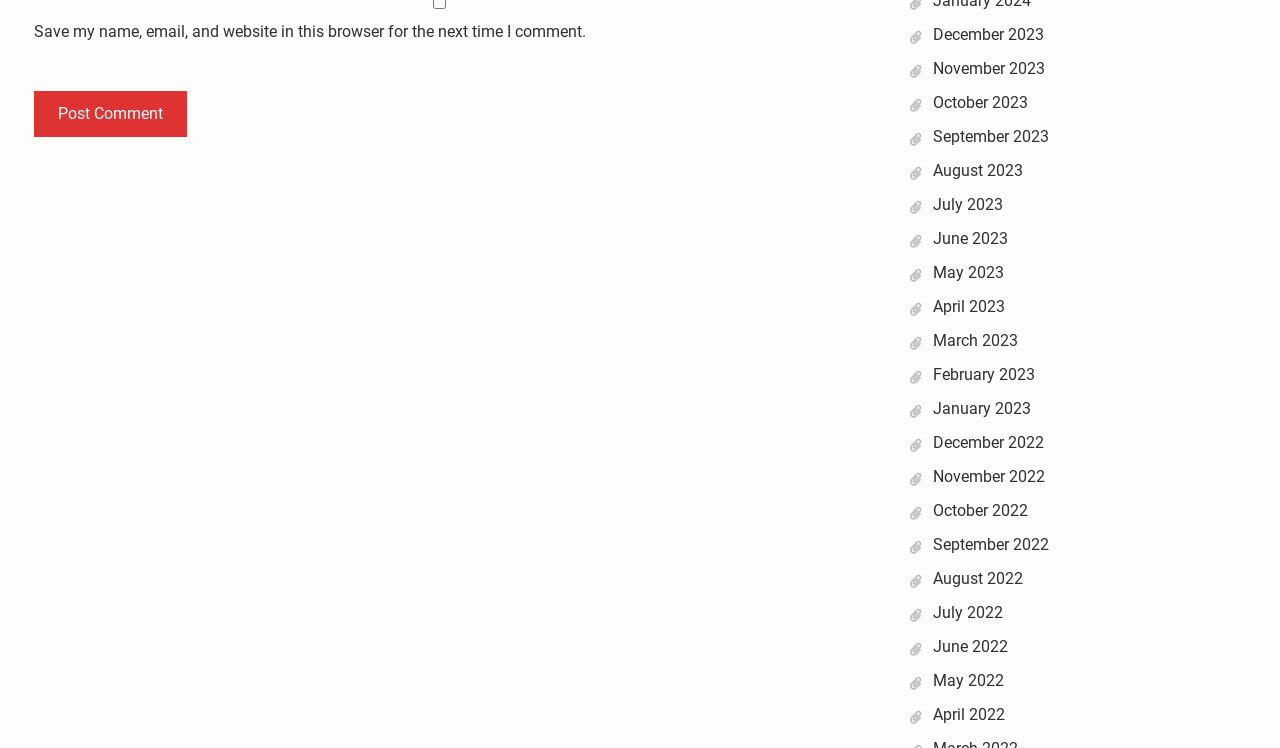How many months are listed?
Make sure to answer the question with a detailed and comprehensive explanation.

There are 24 links listed, each representing a month from December 2023 to December 2022, indicating that there are 24 months listed.